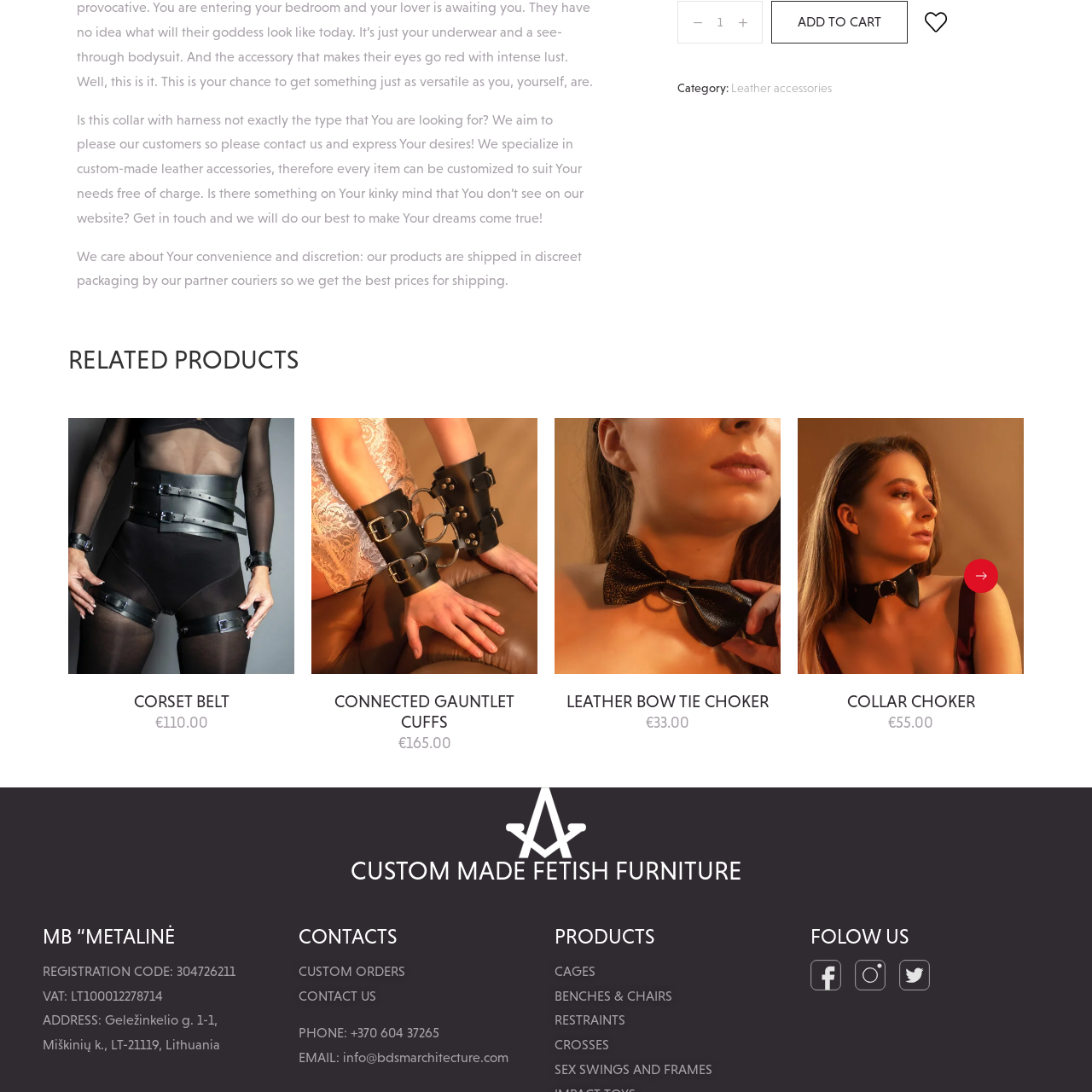Generate a detailed caption for the picture that is marked by the red rectangle.

The image features a striking design of a black corset belt, emphasizing boldness and style. This accessory is part of a selection of custom-made leather products offered, crafted for those looking to enhance their personal aesthetic. The accompanying text encourages customers to reach out for customizations, showcasing the commitment to meeting unique desires and preferences. Ideal for fashion enthusiasts, this belt embodies a mix of functionality and elegance, inviting individuals to express themselves through distinctive leather accessories tailored just for them.